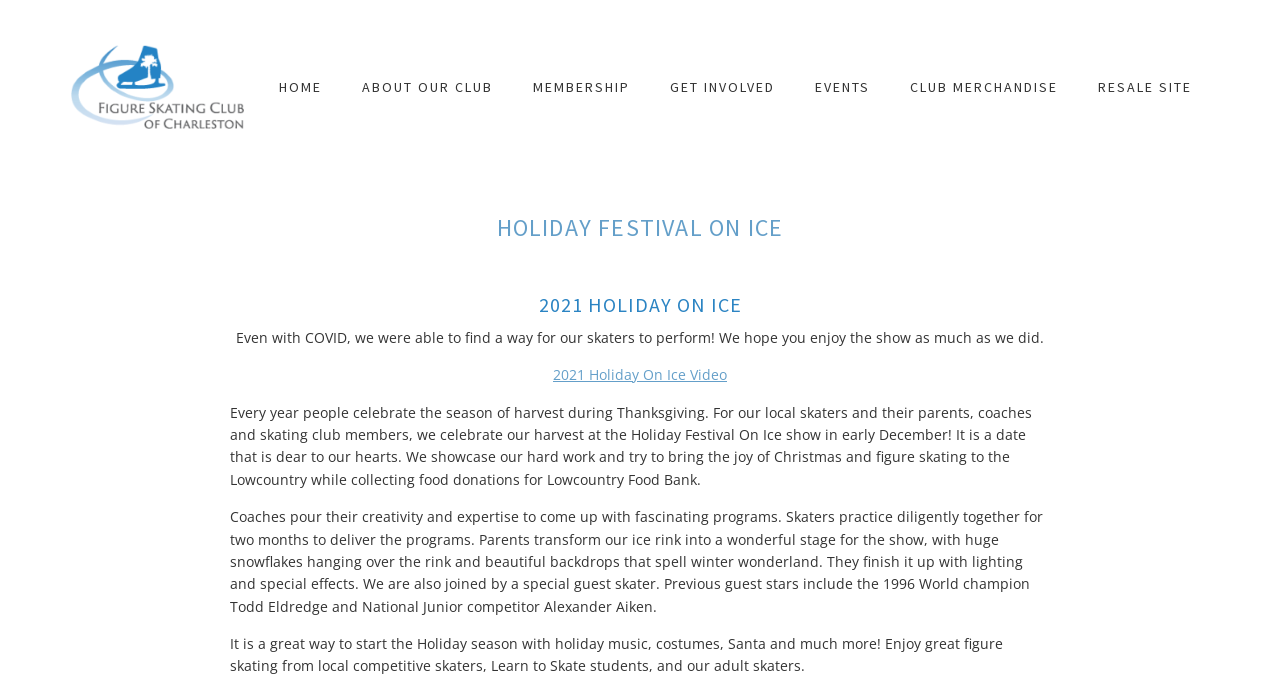Identify the bounding box coordinates for the element that needs to be clicked to fulfill this instruction: "Visit the Figure Skating Club of Charleston, SC website". Provide the coordinates in the format of four float numbers between 0 and 1: [left, top, right, bottom].

[0.055, 0.065, 0.191, 0.186]